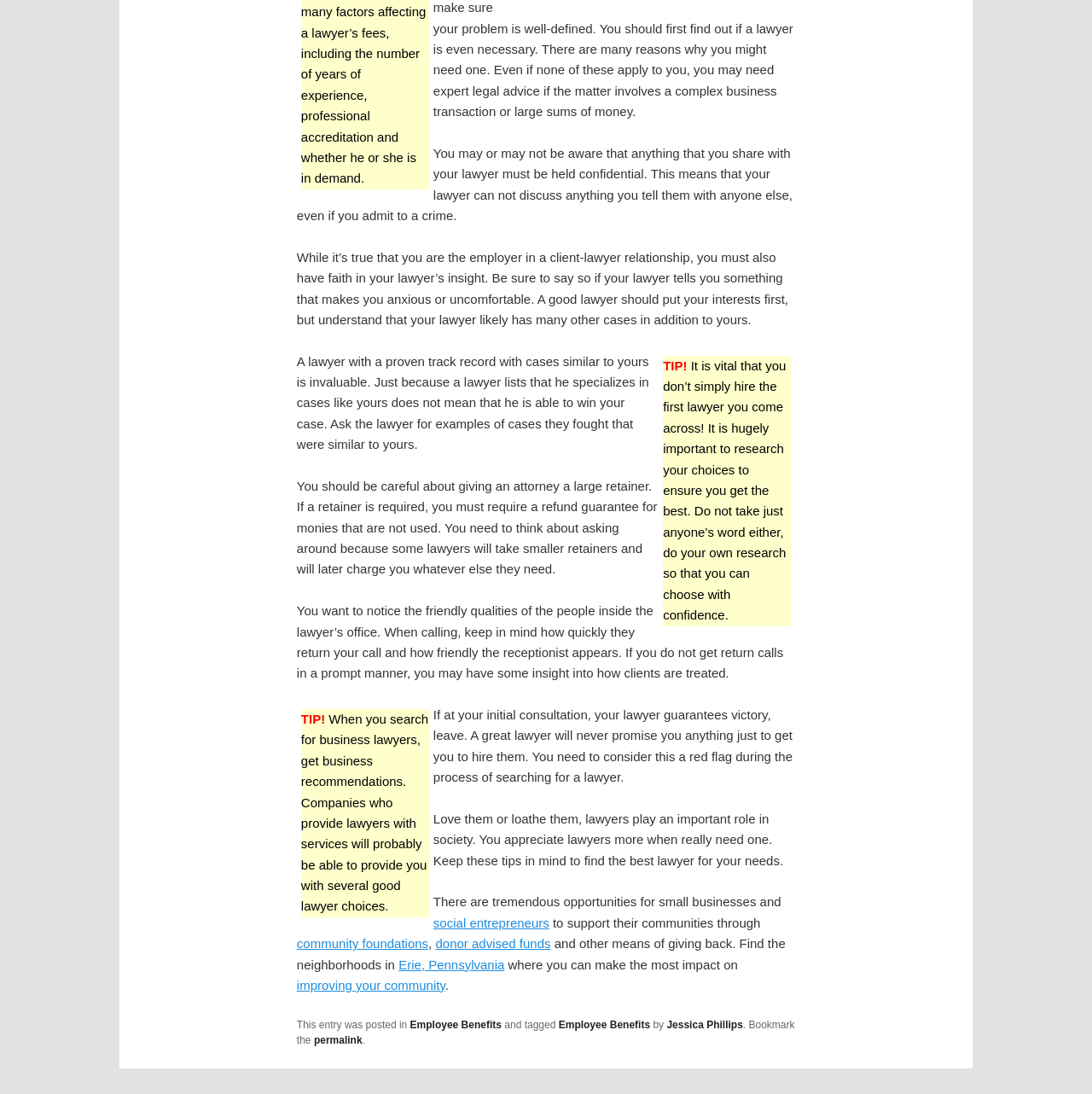Analyze the image and answer the question with as much detail as possible: 
What is the importance of researching a lawyer?

The webpage emphasizes the importance of researching a lawyer to ensure you get the best. It advises not to simply hire the first lawyer you come across and to do your own research to choose with confidence.